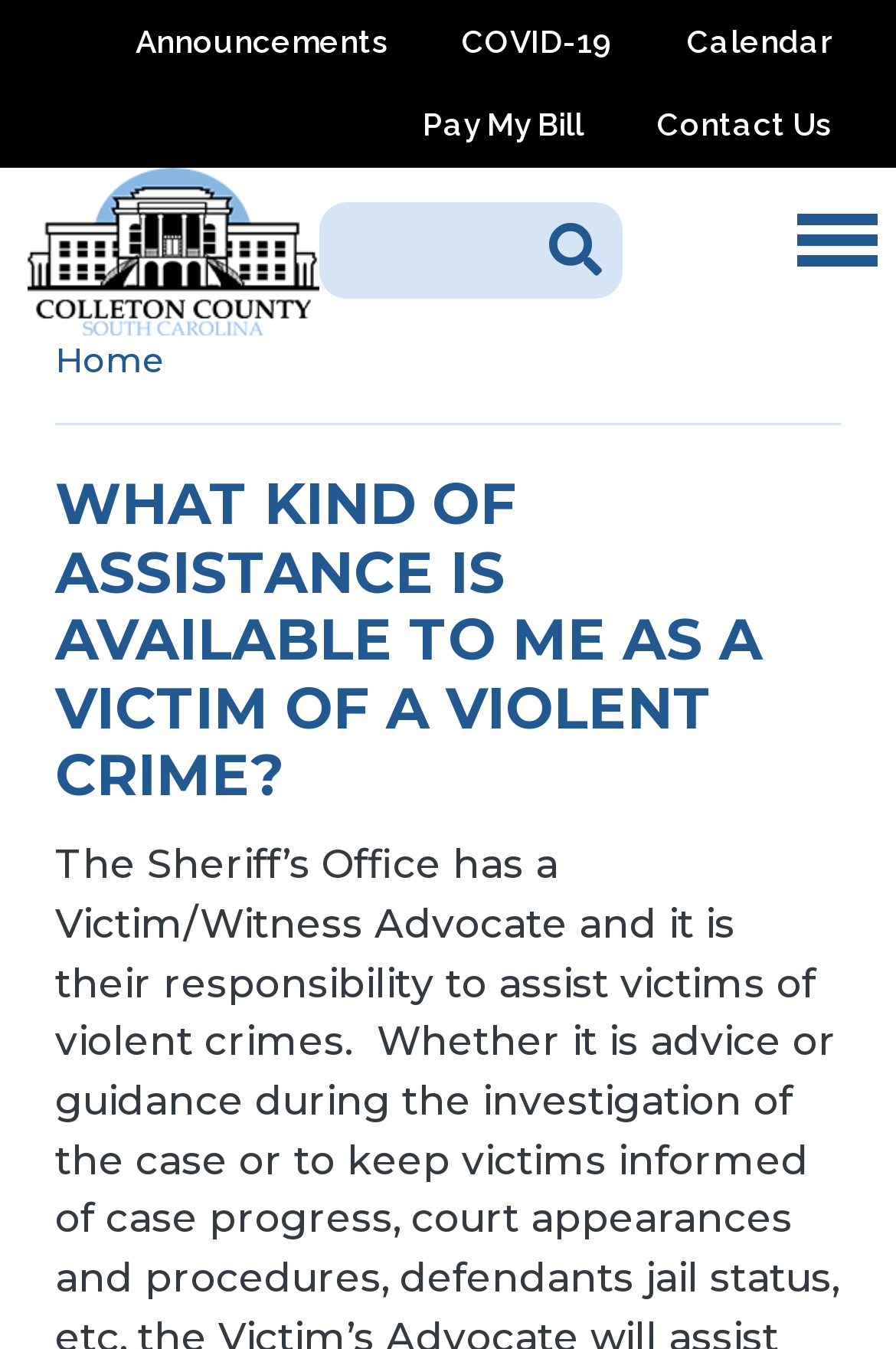Determine the bounding box for the UI element described here: "Pay My Bill".

[0.431, 0.062, 0.692, 0.124]